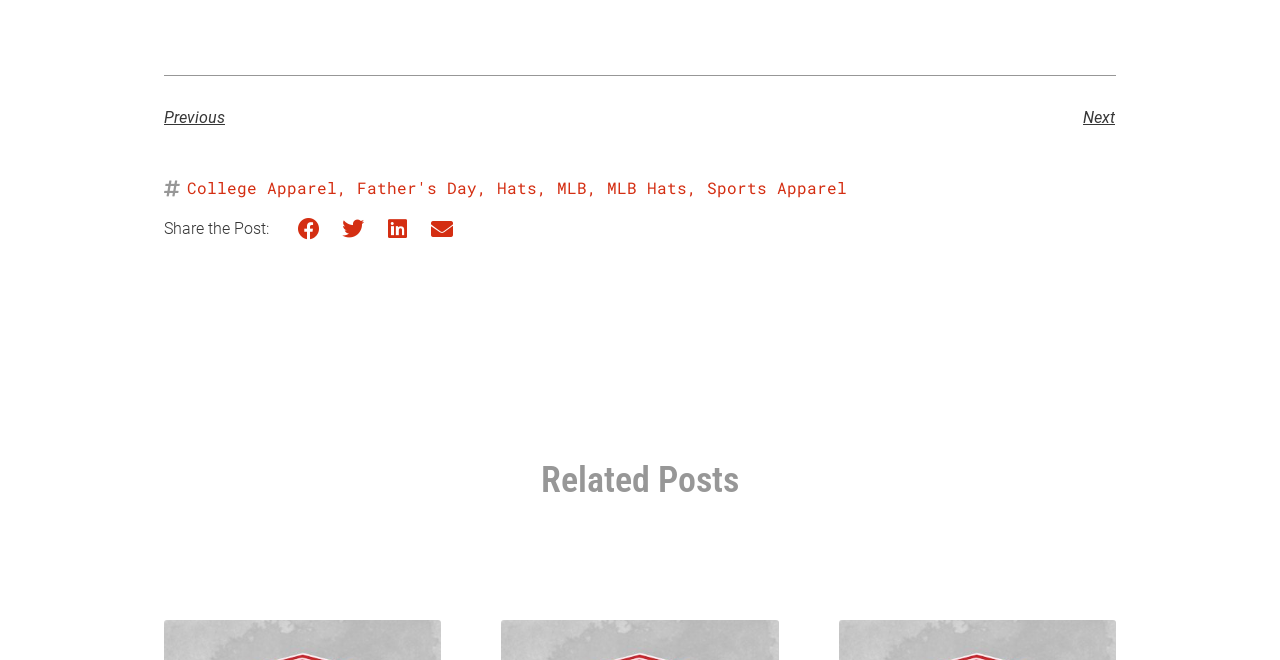Give a one-word or one-phrase response to the question:
What is the first link on the webpage?

Previous